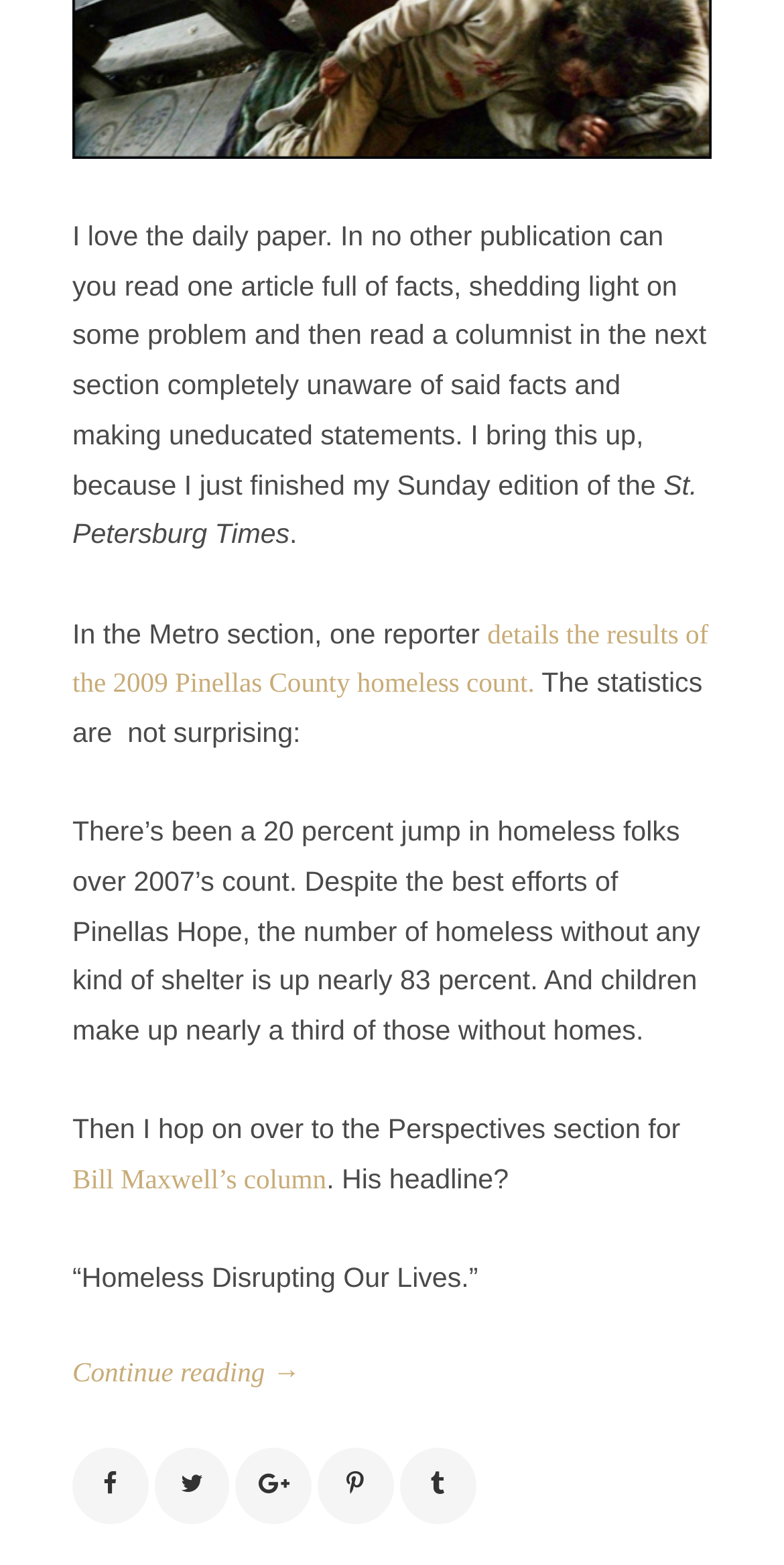What is the title of Bill Maxwell's column?
Based on the screenshot, provide a one-word or short-phrase response.

“Homeless Disrupting Our Lives.”